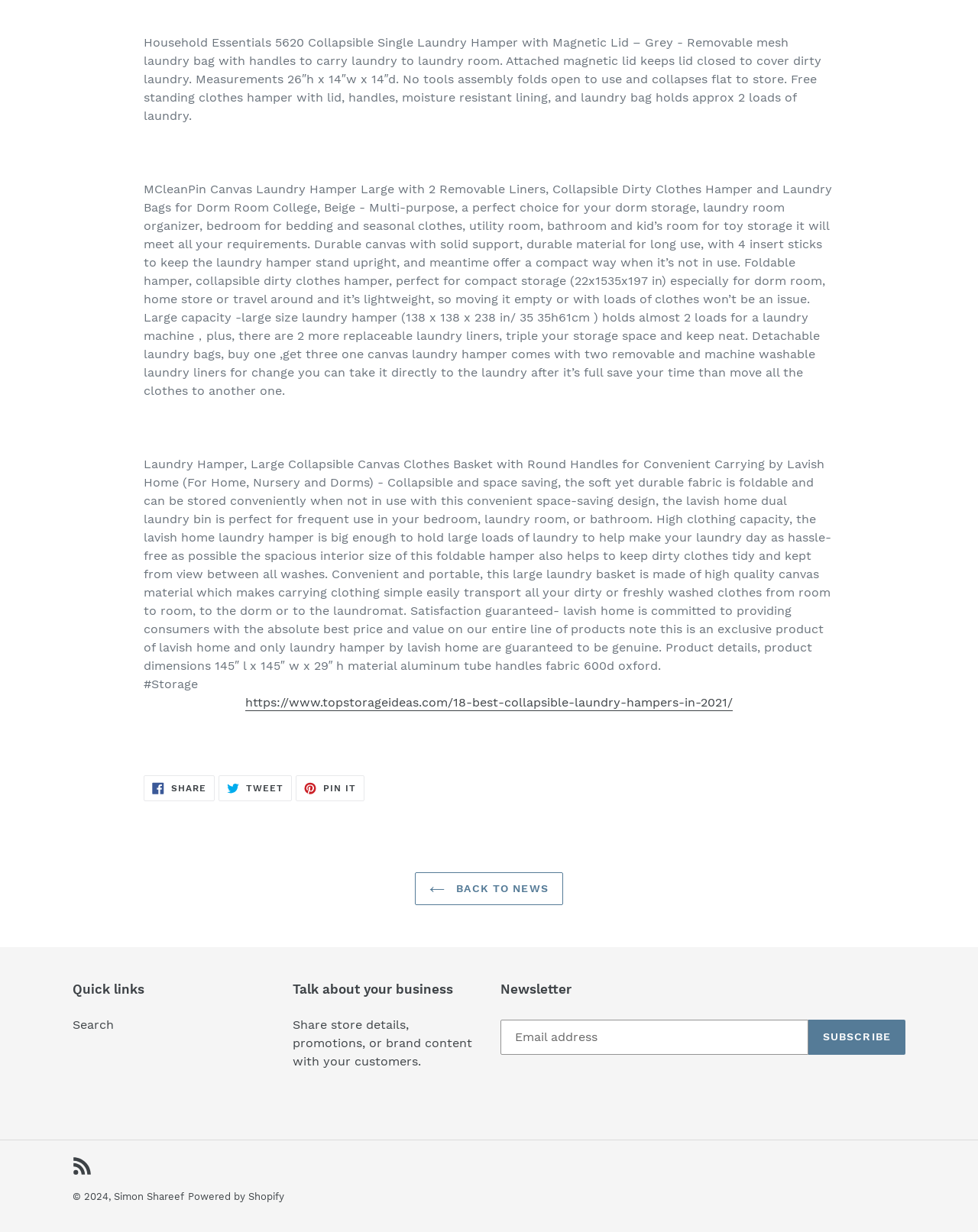What is the purpose of the 'Talk about your business' section?
Carefully examine the image and provide a detailed answer to the question.

The 'Talk about your business' section appears to be a section where users can share store details, promotions, or brand content with their customers. This is evident from the text description provided below the section header, which suggests that users can share information about their business with their customers.